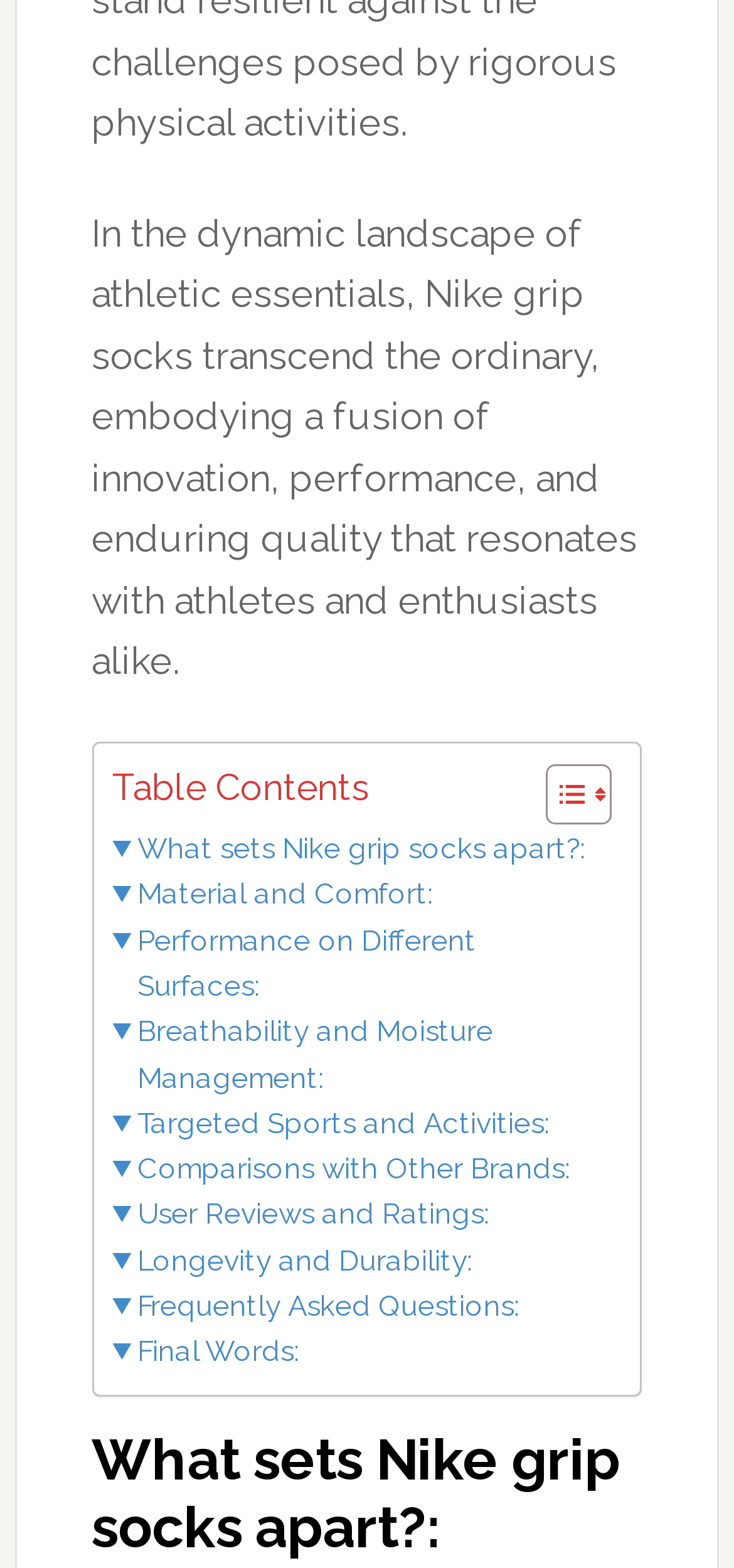Please determine the bounding box coordinates, formatted as (top-left x, top-left y, bottom-right x, bottom-right y), with all values as floating point numbers between 0 and 1. Identify the bounding box of the region described as: Toggle

[0.706, 0.486, 0.821, 0.527]